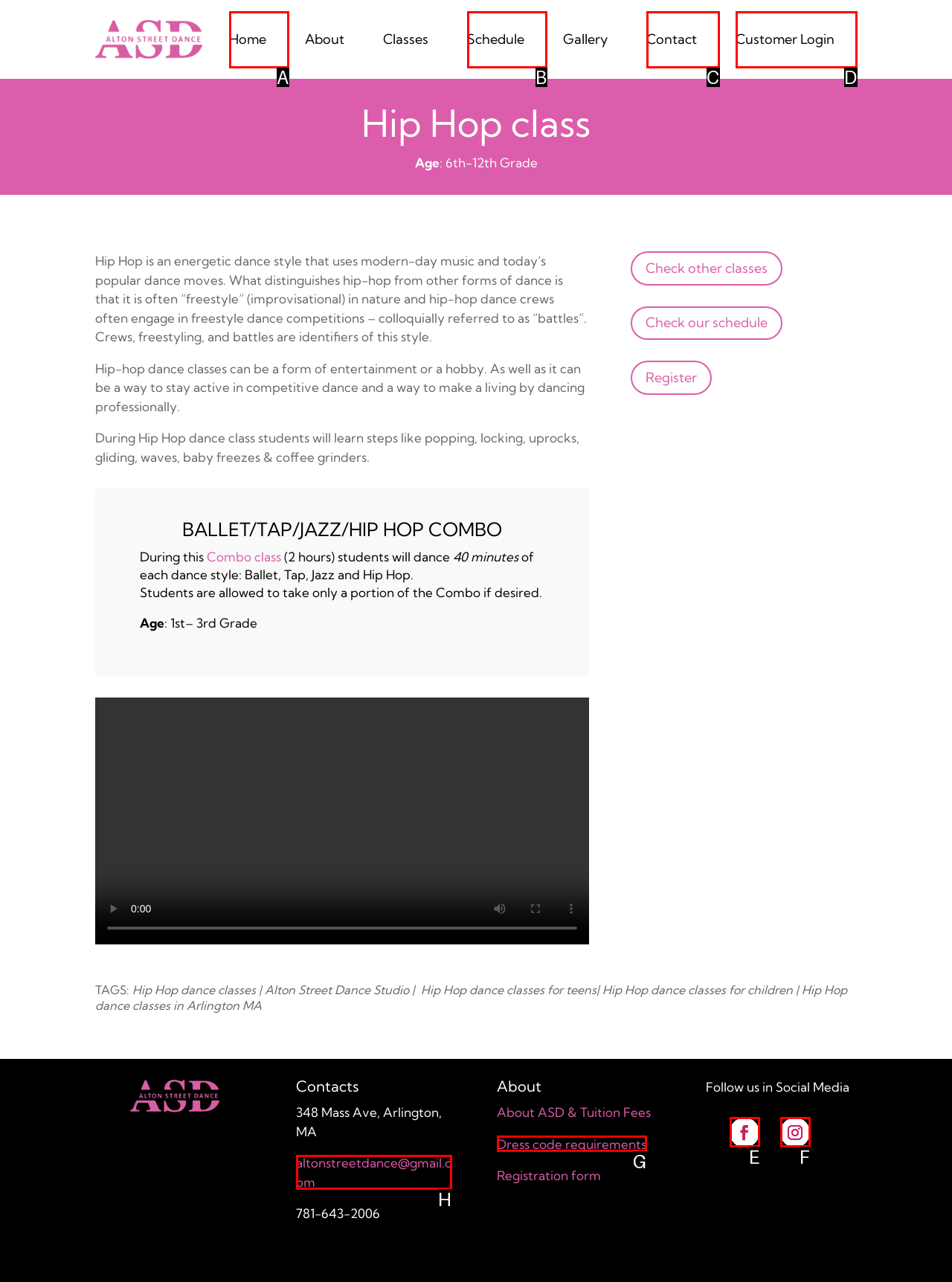Find the HTML element that matches the description provided: Customer Login
Answer using the corresponding option letter.

D